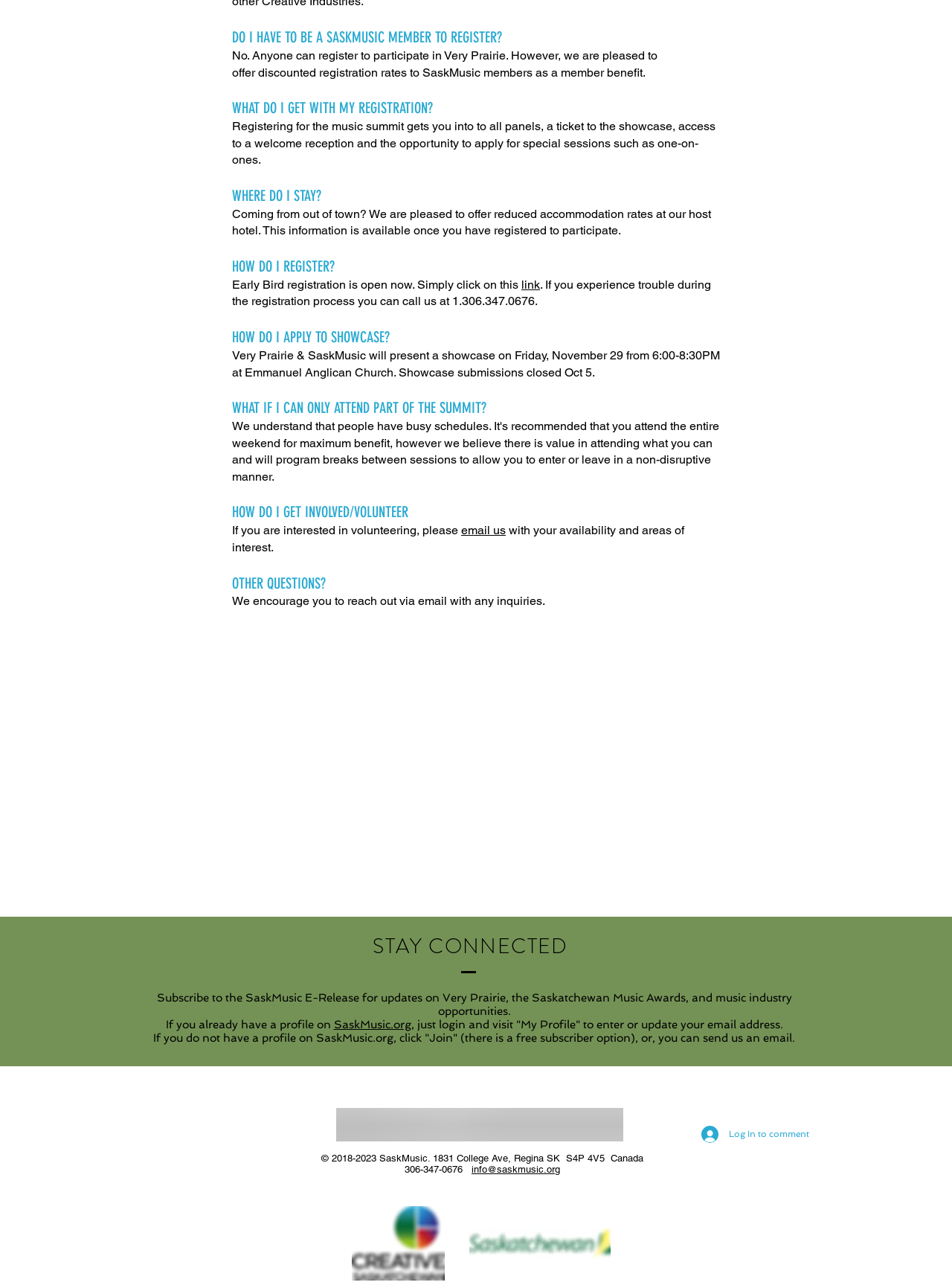Where is the host hotel located?
Give a comprehensive and detailed explanation for the question.

The webpage mentions that reduced accommodation rates are available at the host hotel, but it does not specify the location of the hotel, only that the information is available once you have registered to participate.